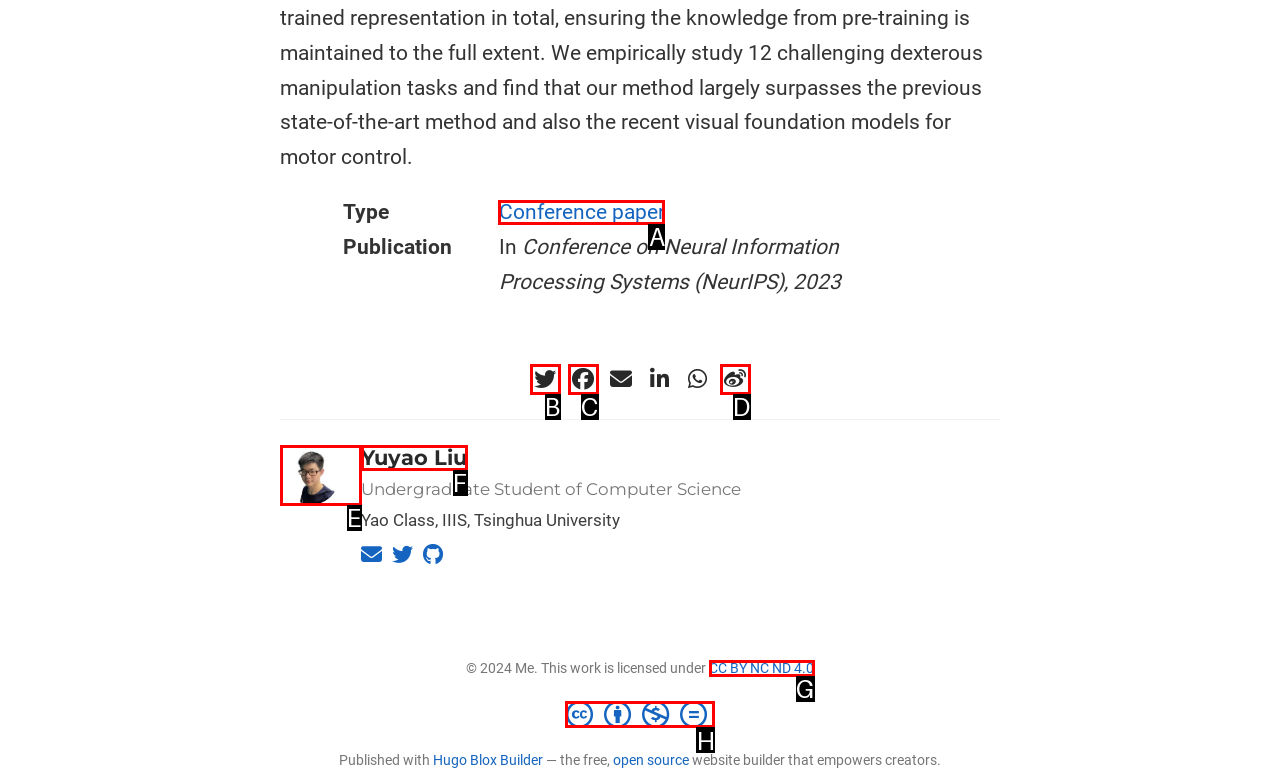Find the HTML element that matches the description provided: Yuyao Liu
Answer using the corresponding option letter.

F